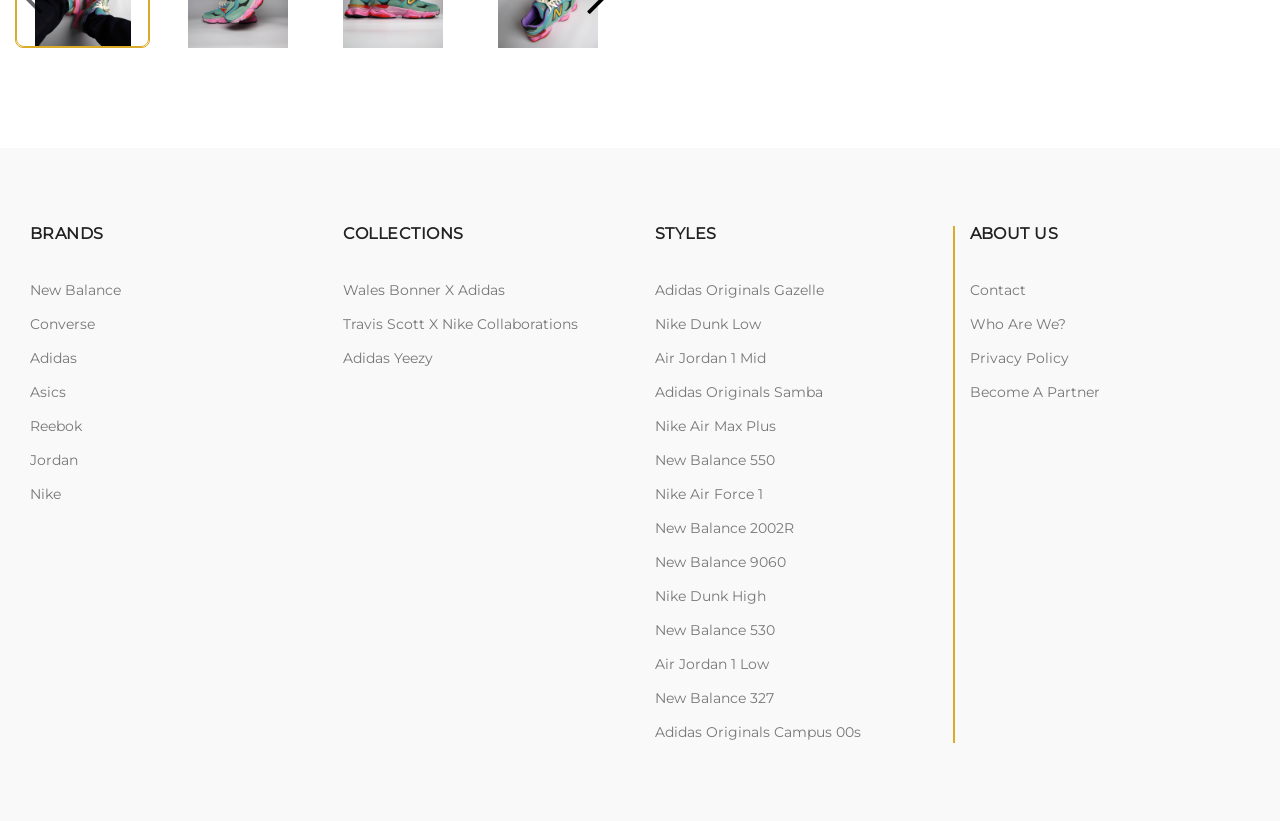Please specify the coordinates of the bounding box for the element that should be clicked to carry out this instruction: "Check out Nike Dunk Low style". The coordinates must be four float numbers between 0 and 1, formatted as [left, top, right, bottom].

[0.512, 0.384, 0.595, 0.406]